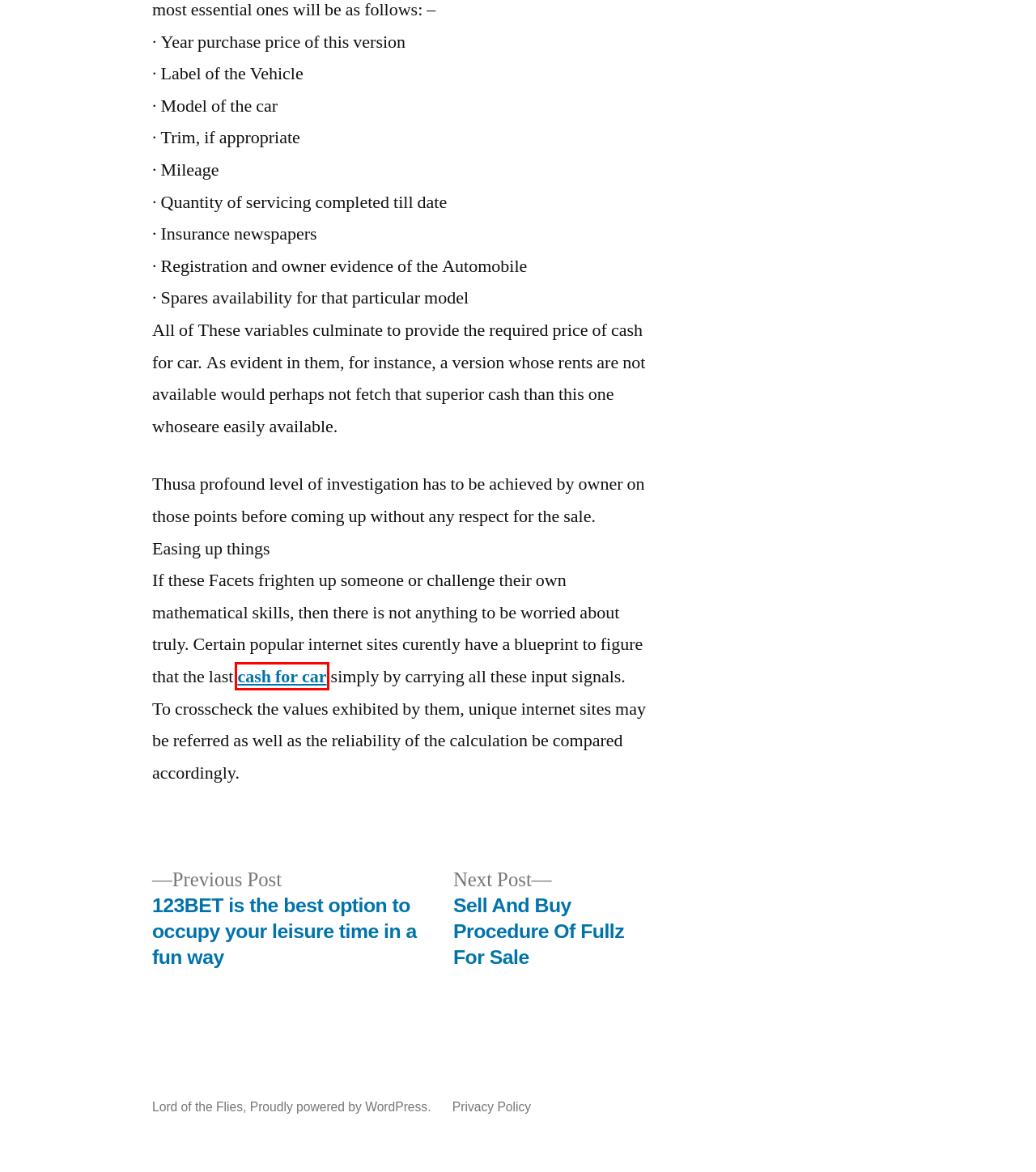Examine the screenshot of a webpage with a red bounding box around a UI element. Your task is to identify the webpage description that best corresponds to the new webpage after clicking the specified element. The given options are:
A. 123BET is the best option to occupy your leisure time in a fun way – Lord of the Flies
B. Lord of the Flies – Life isn’t about finding yourself. Life is about creating yourself.
C. Blog Tool, Publishing Platform, and CMS – WordPress.org
D. Contact Us – Lord of the Flies
E. Sell Your Car For Cash Instantly - Auto Wranglers
F. Finance – Lord of the Flies
G. Privacy Policy – Lord of the Flies
H. Sell And Buy Procedure Of Fullz For Sale – Lord of the Flies

E